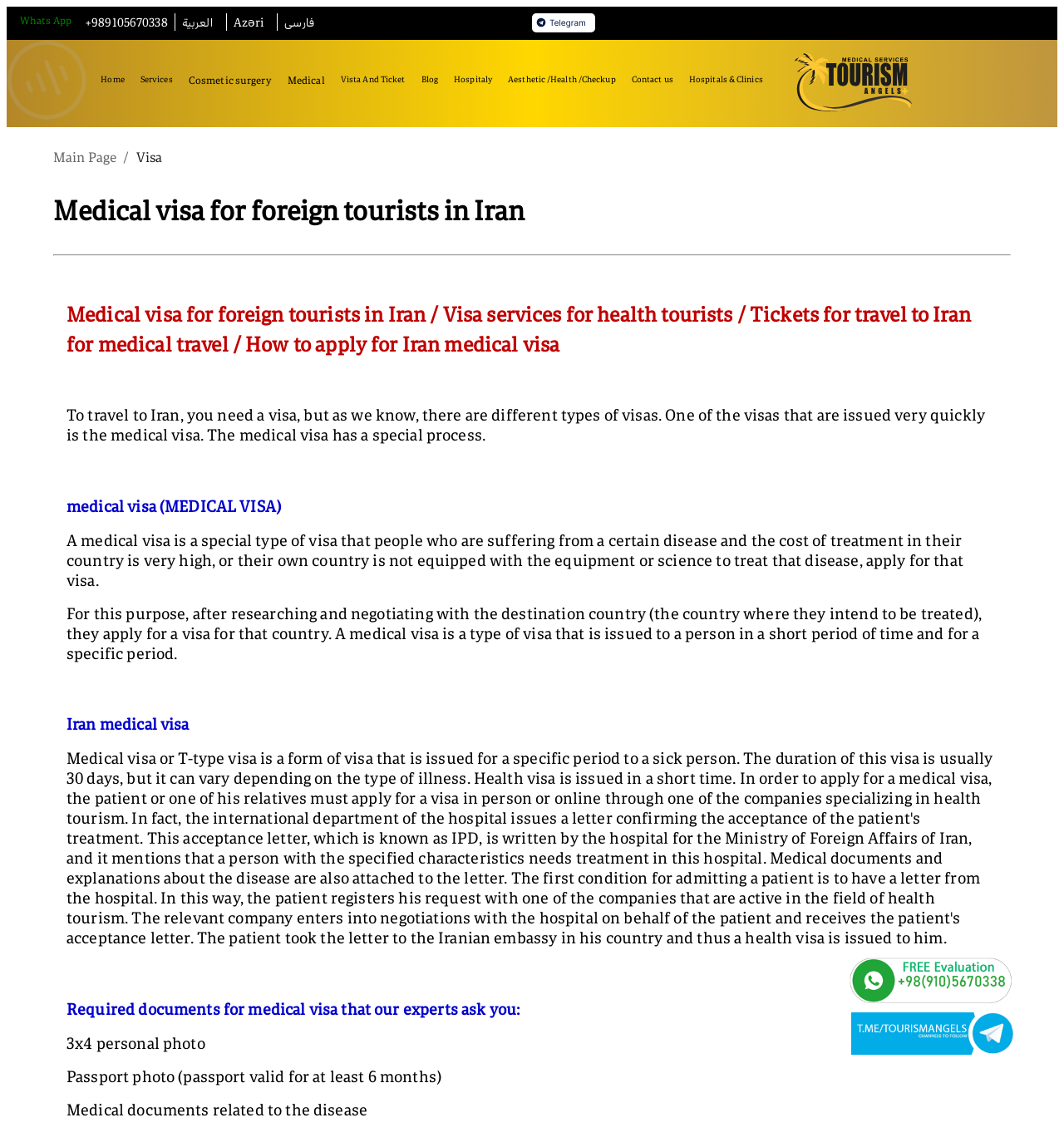Locate the bounding box coordinates of the area to click to fulfill this instruction: "Click Contact us link". The bounding box should be presented as four float numbers between 0 and 1, in the order [left, top, right, bottom].

[0.594, 0.064, 0.633, 0.075]